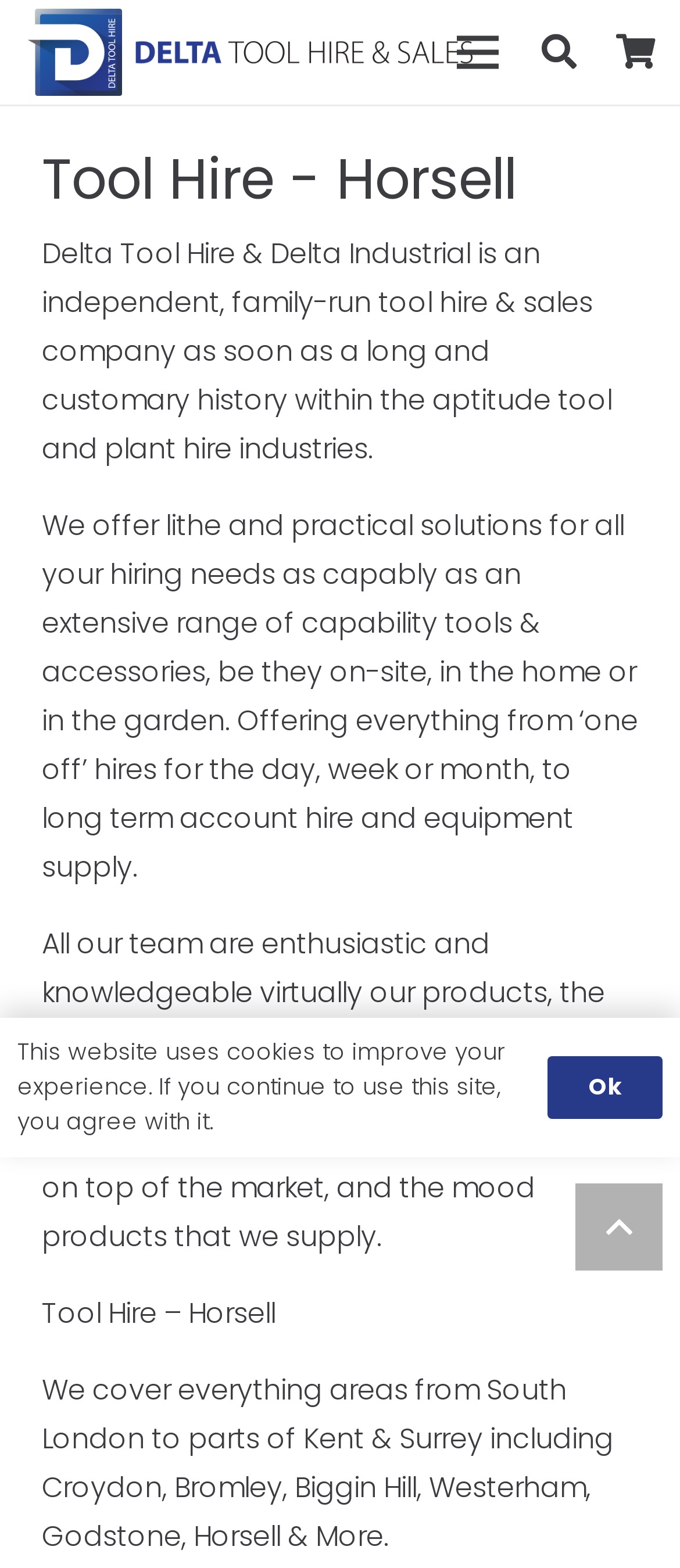Identify the bounding box for the UI element specified in this description: "0". The coordinates must be four float numbers between 0 and 1, formatted as [left, top, right, bottom].

[0.879, 0.0, 0.992, 0.067]